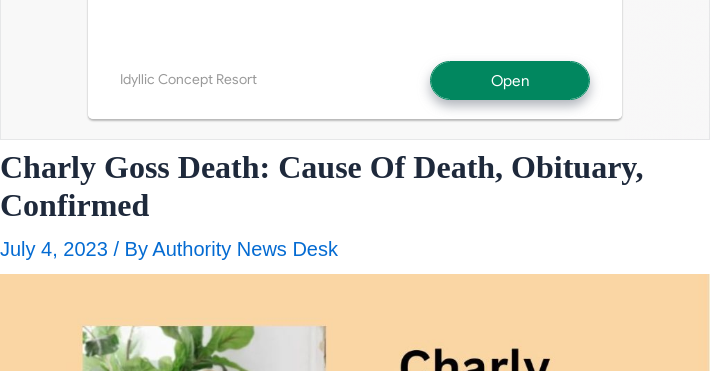Formulate a detailed description of the image content.

The image accompanying the article titled "Charly Goss Death: Cause Of Death, Obituary, Confirmed" highlights a poignant moment in the remembrance of Charly Goss, a multi-talented individual who recently passed away at the age of 34. The article, dated July 4, 2023, and authored by the Authority News Desk, discusses Goss's unexpected demise on June 19, 2023, detailing her courageous battle as a two-time cancer survivor and the deep condolences shared by those mourning her loss. The image likely reflects themes of remembrance and tribute, capturing the essence of her vibrant life and the sorrow of her community.